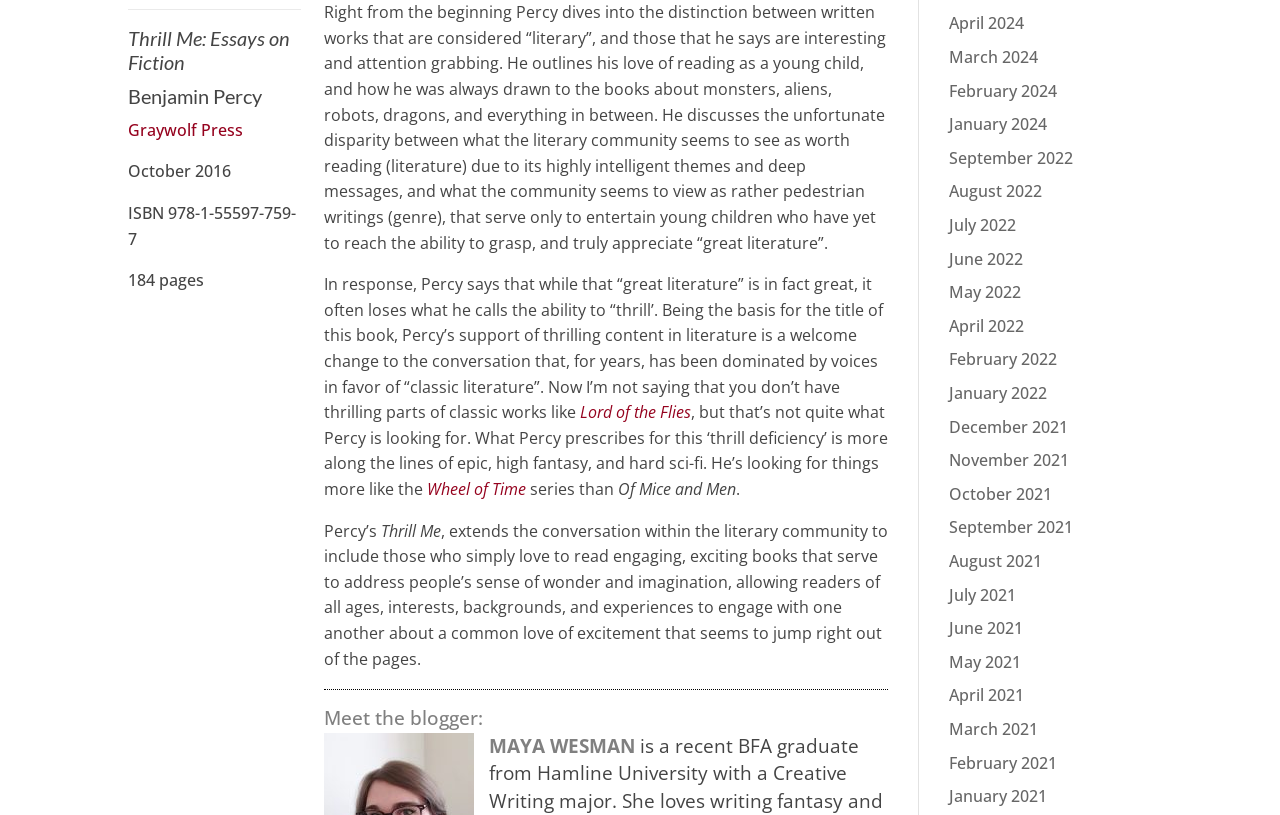What is the title of the book?
Please give a well-detailed answer to the question.

The title of the book is mentioned in the heading element with ID 886, which is 'Thrill Me: Essays on Fiction'. This is the main title of the book being discussed on the webpage.